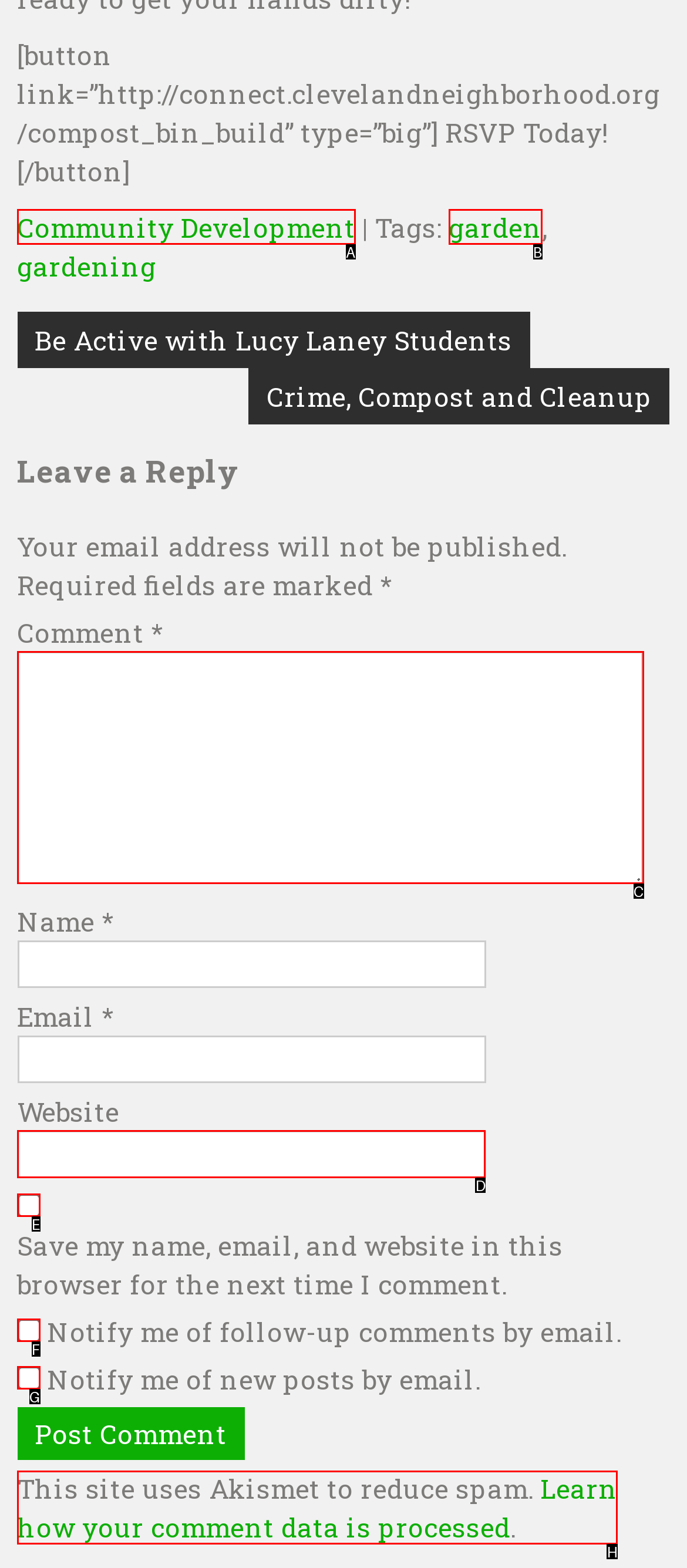Tell me the letter of the UI element I should click to accomplish the task: Read Identity Protection News based on the choices provided in the screenshot.

None